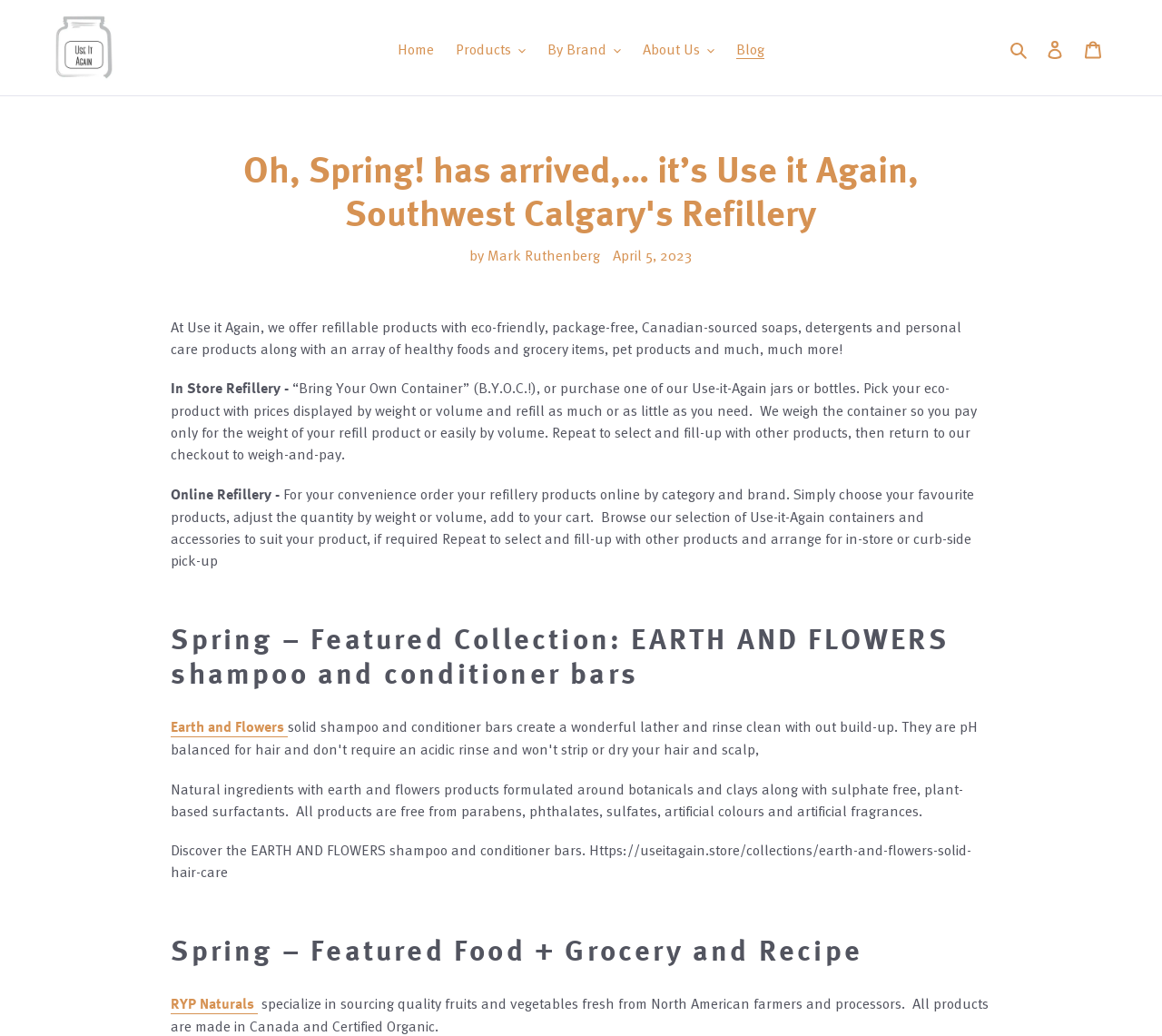Predict the bounding box coordinates of the area that should be clicked to accomplish the following instruction: "View the shopping cart". The bounding box coordinates should consist of four float numbers between 0 and 1, i.e., [left, top, right, bottom].

[0.924, 0.026, 0.957, 0.066]